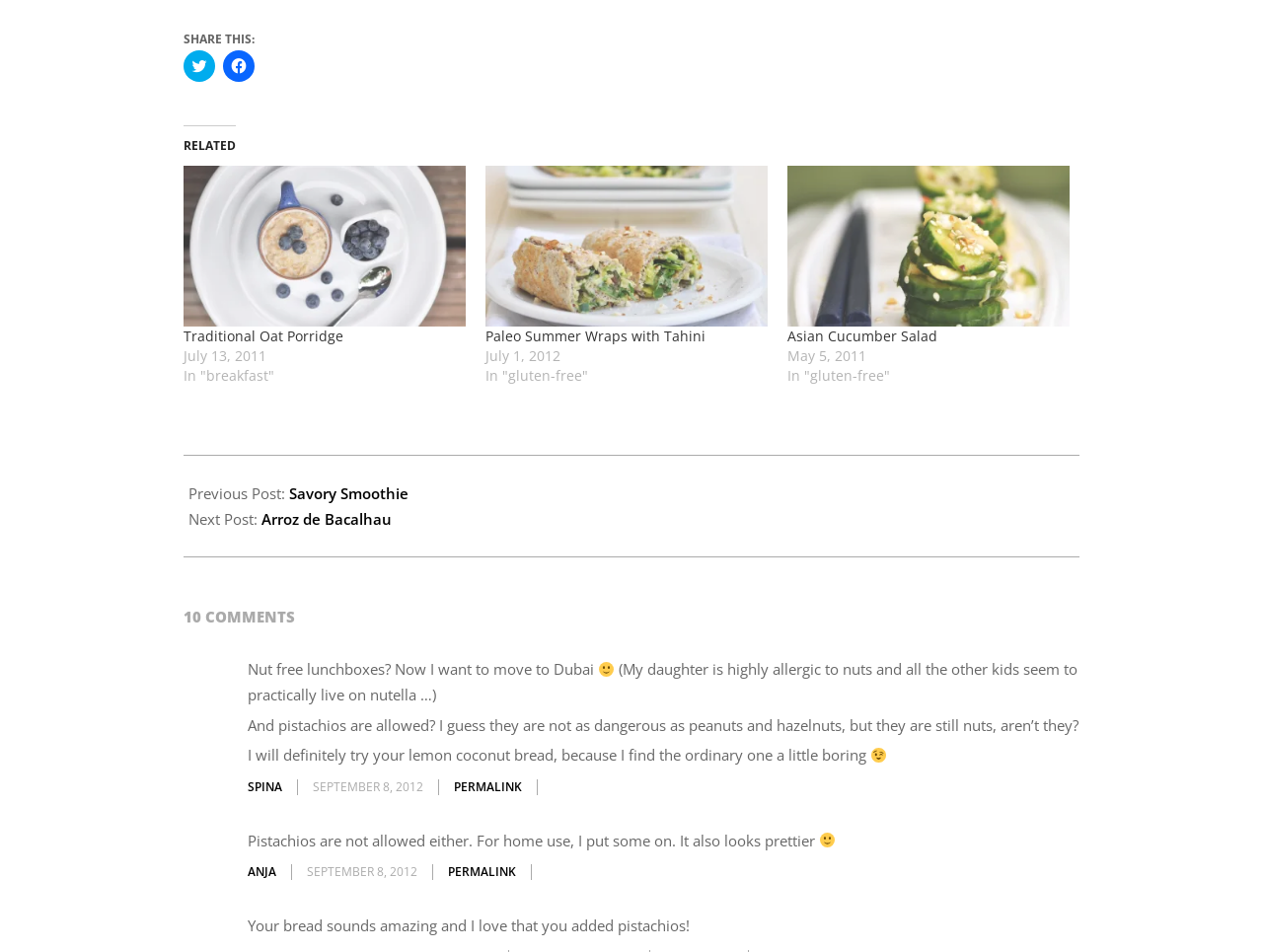Find the bounding box coordinates of the UI element according to this description: "Paleo Summer Wraps with Tahini".

[0.385, 0.343, 0.559, 0.363]